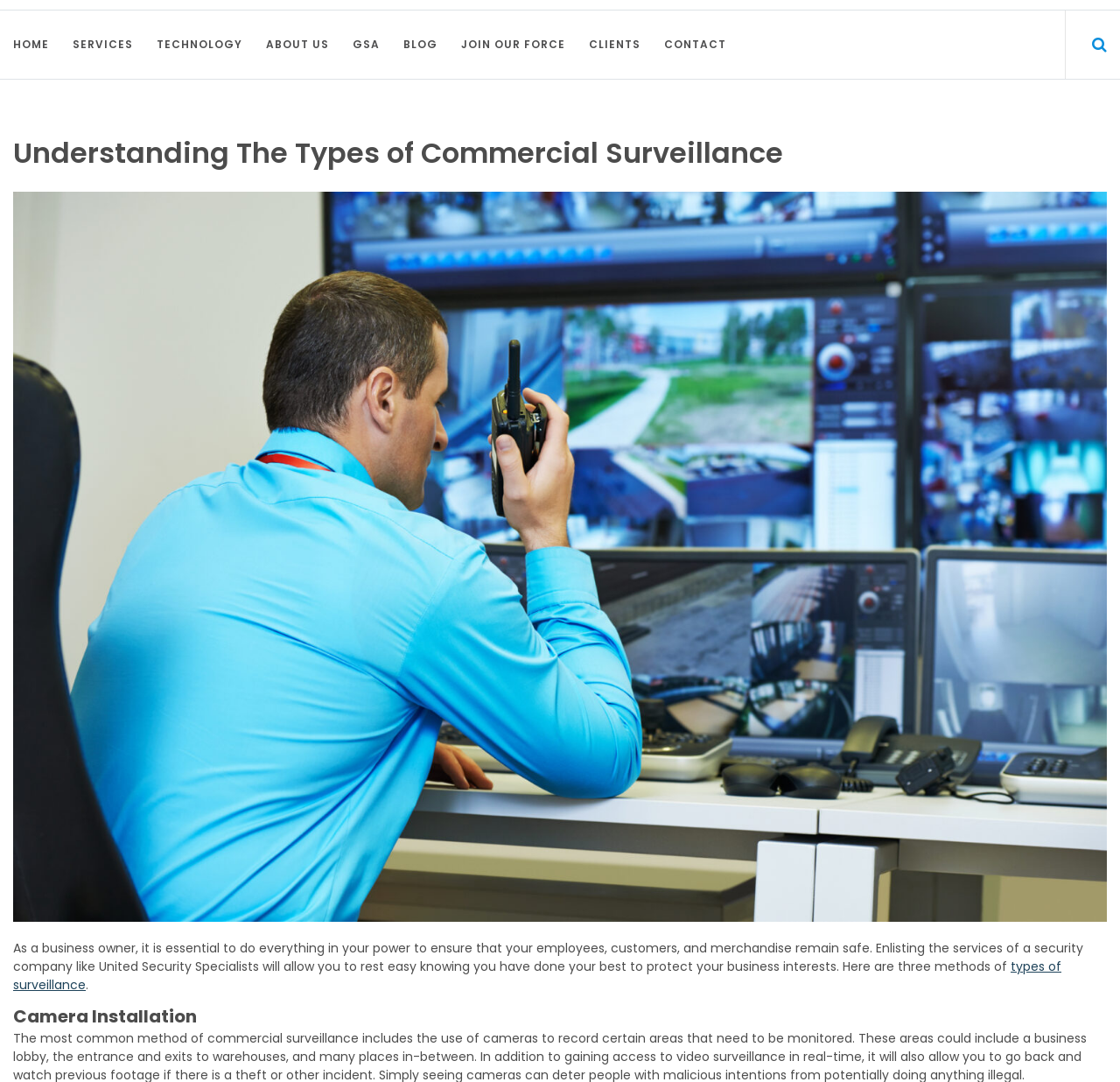Could you indicate the bounding box coordinates of the region to click in order to complete this instruction: "visit the blog".

[0.36, 0.03, 0.395, 0.053]